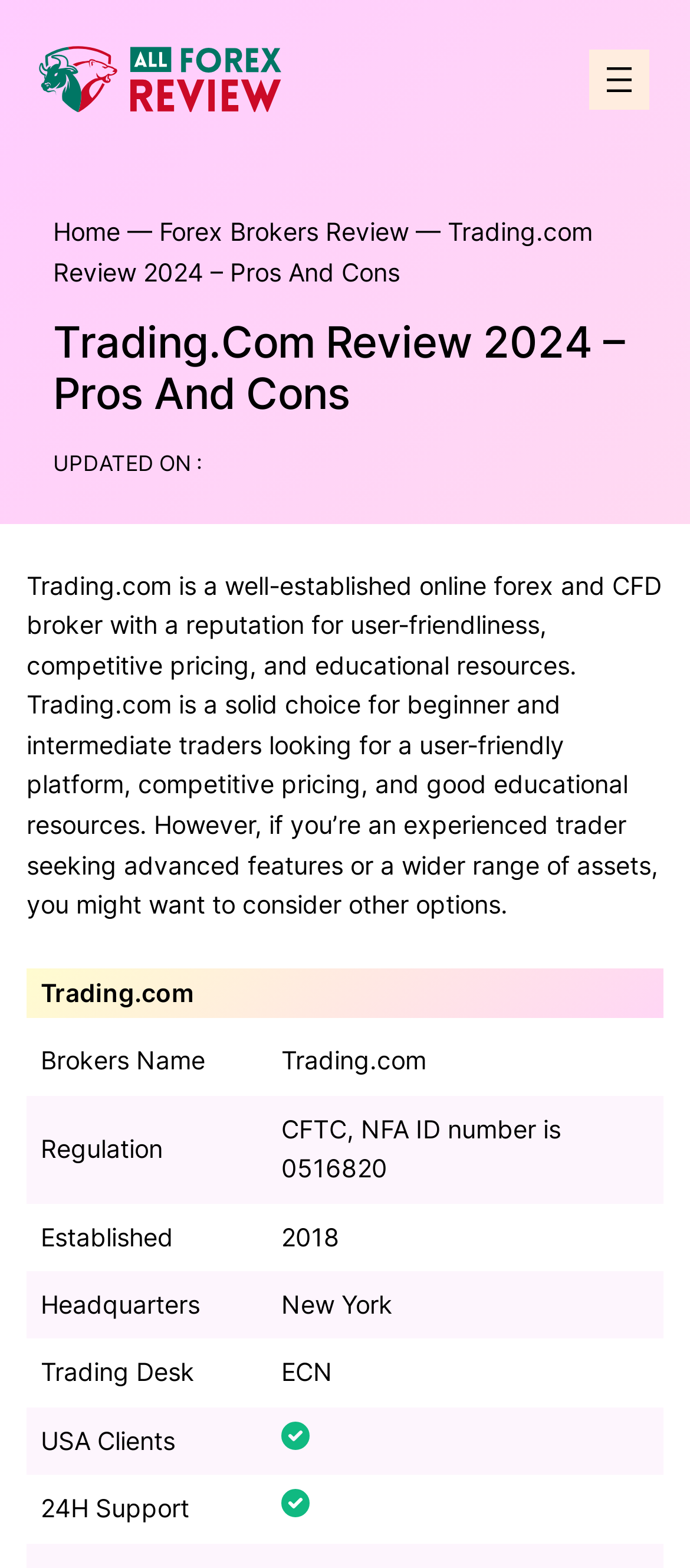Where is Trading.com's headquarters?
Give a thorough and detailed response to the question.

By examining the webpage structure, we can find the 'Headquarters' section, which is located under the 'Brokers Name' section. The corresponding static text for 'Headquarters' is 'New York', indicating that Trading.com's headquarters is located in New York.